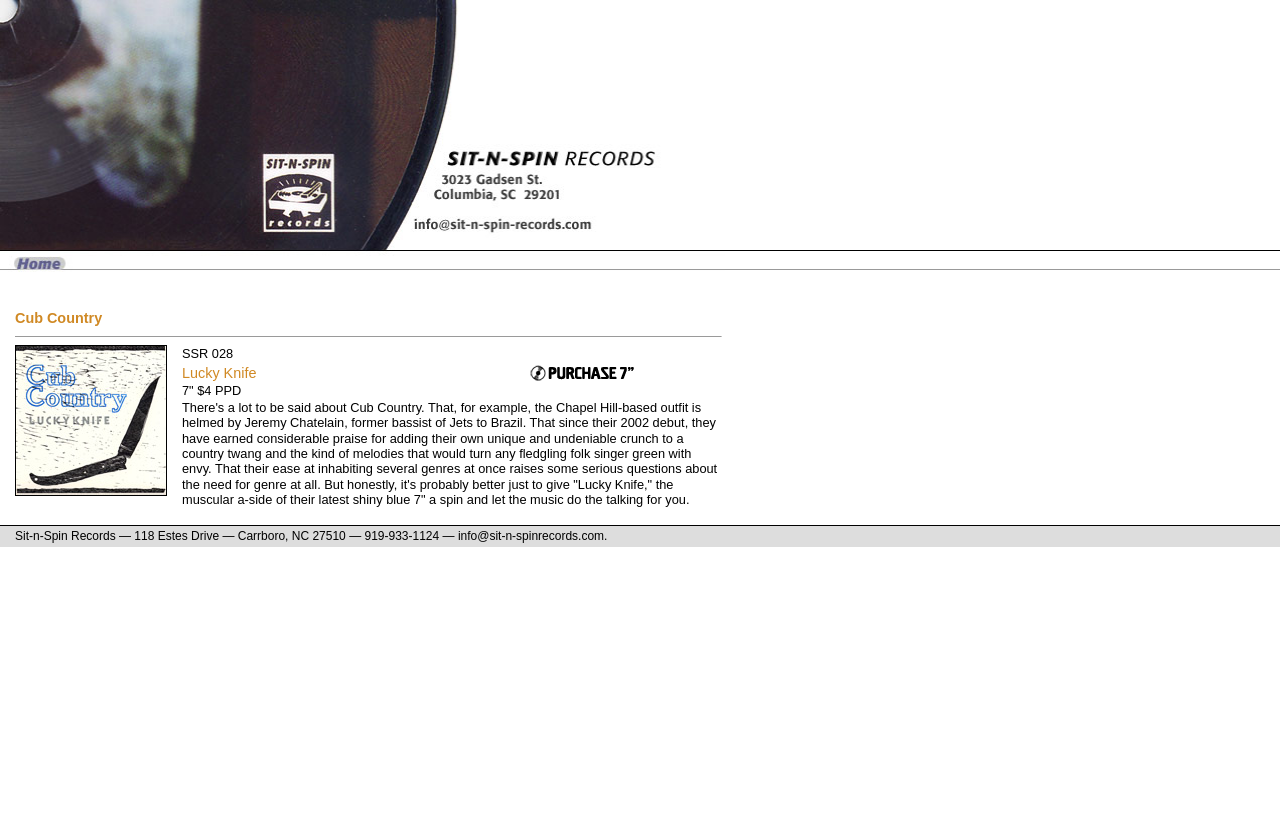Based on the element description: "alt="SIT-N-SPIN RECORDS"", identify the UI element and provide its bounding box coordinates. Use four float numbers between 0 and 1, [left, top, right, bottom].

[0.0, 0.319, 0.566, 0.339]